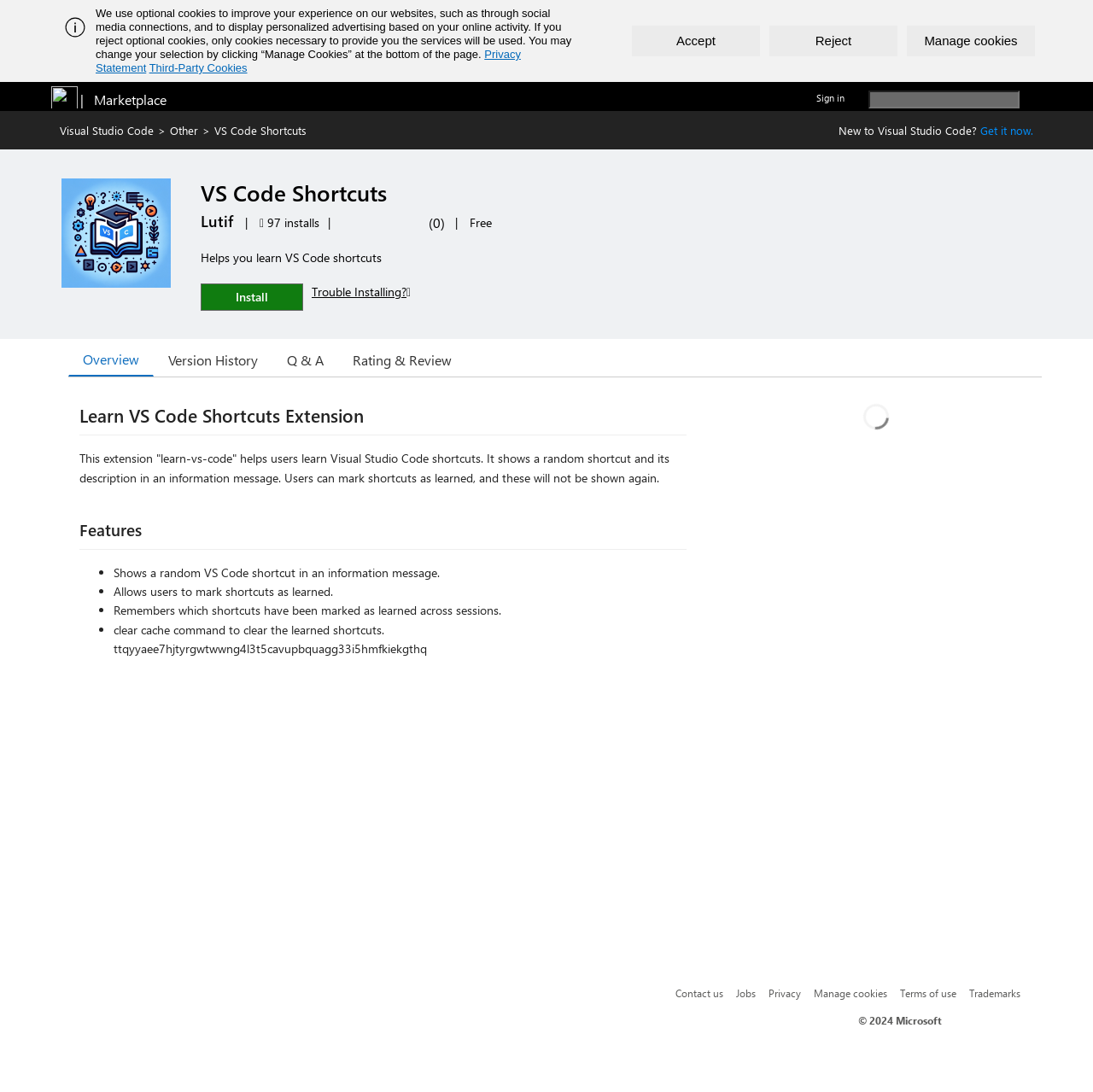Give a succinct answer to this question in a single word or phrase: 
What is the name of the extension?

VS Code Shortcuts